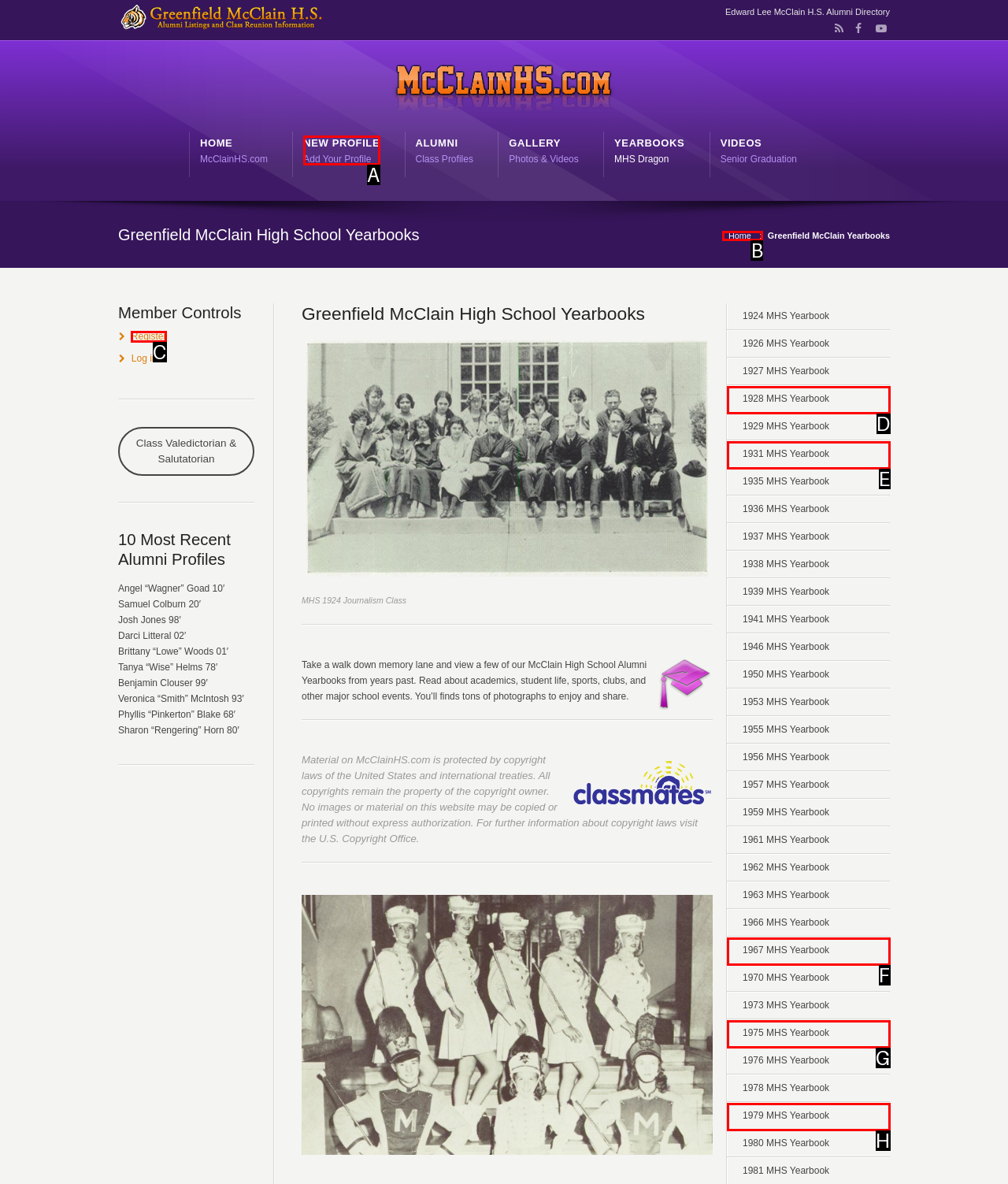Identify the HTML element that matches the description: New ProfileAdd Your Profile
Respond with the letter of the correct option.

A